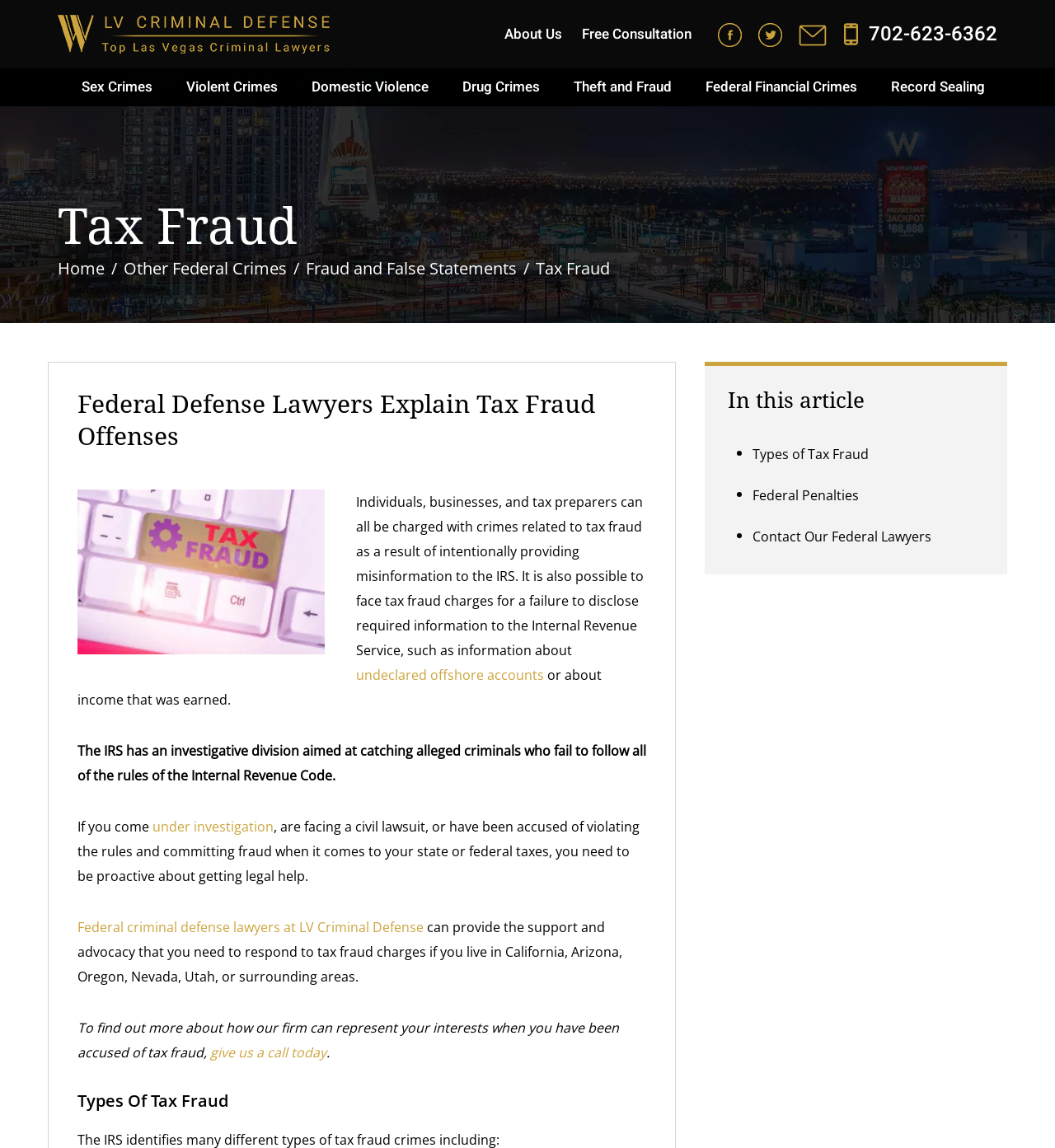Identify the bounding box for the UI element described as: "702-623-6362". The coordinates should be four float numbers between 0 and 1, i.e., [left, top, right, bottom].

[0.799, 0.02, 0.945, 0.039]